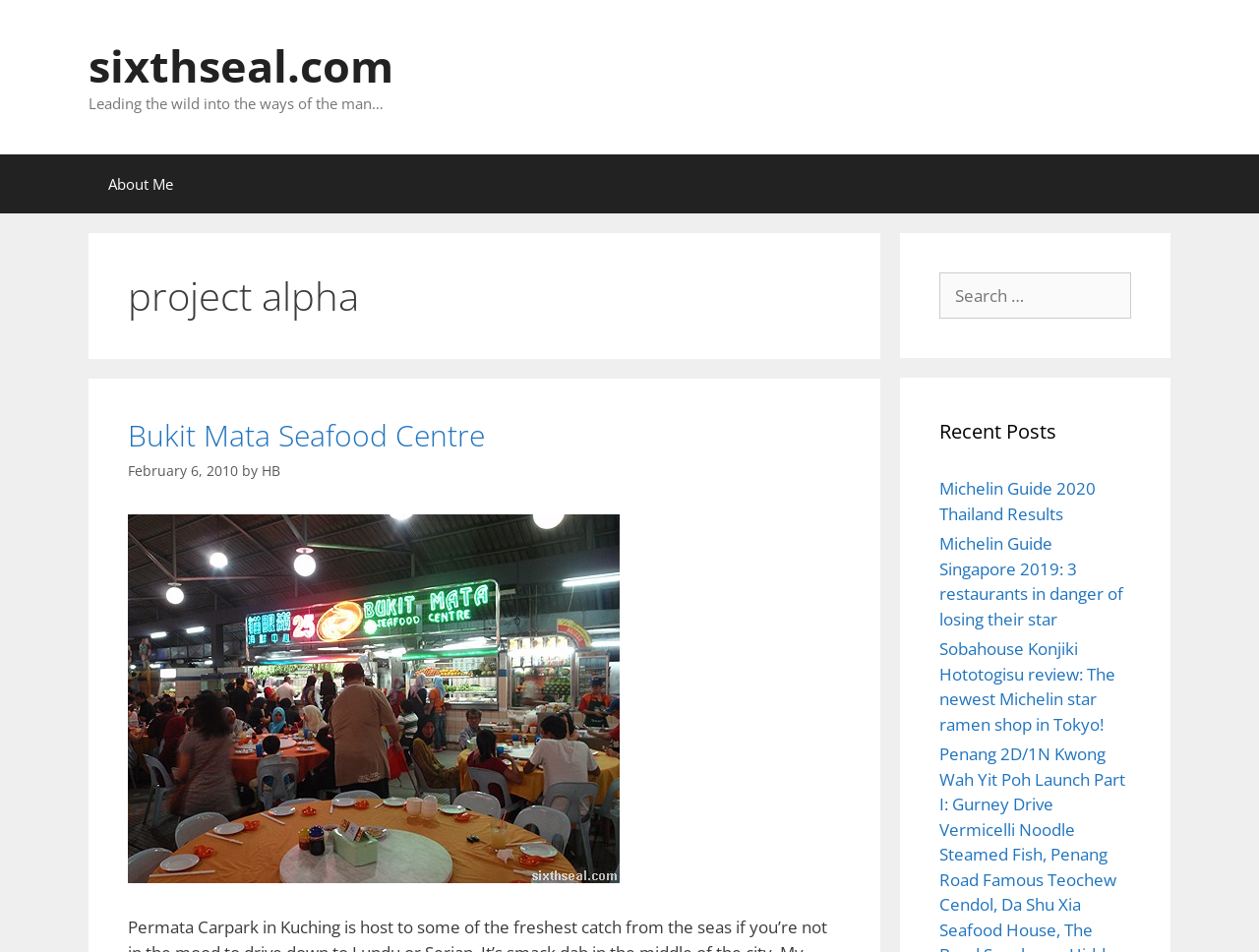Locate the bounding box coordinates of the segment that needs to be clicked to meet this instruction: "read the 'Michelin Guide 2020 Thailand Results' post".

[0.746, 0.501, 0.87, 0.551]